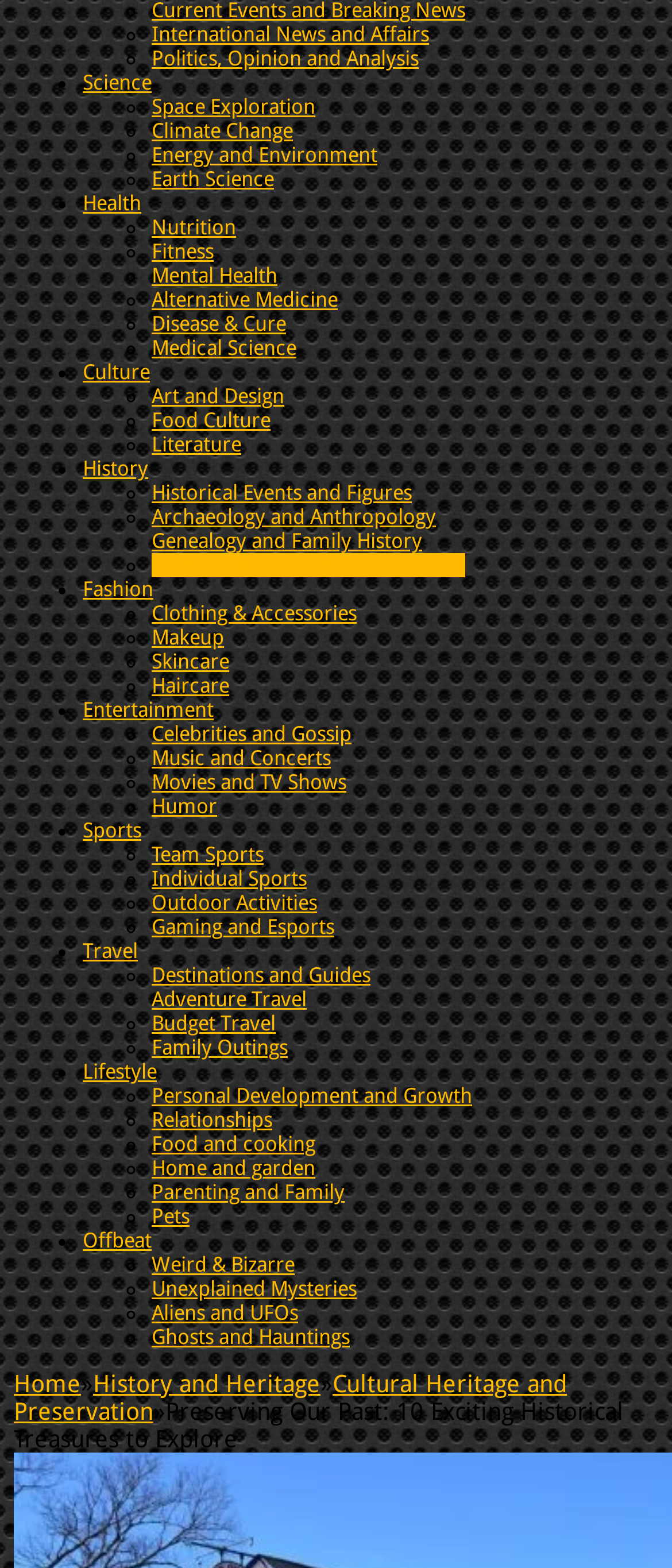How many categories are listed?
Using the visual information, answer the question in a single word or phrase.

24